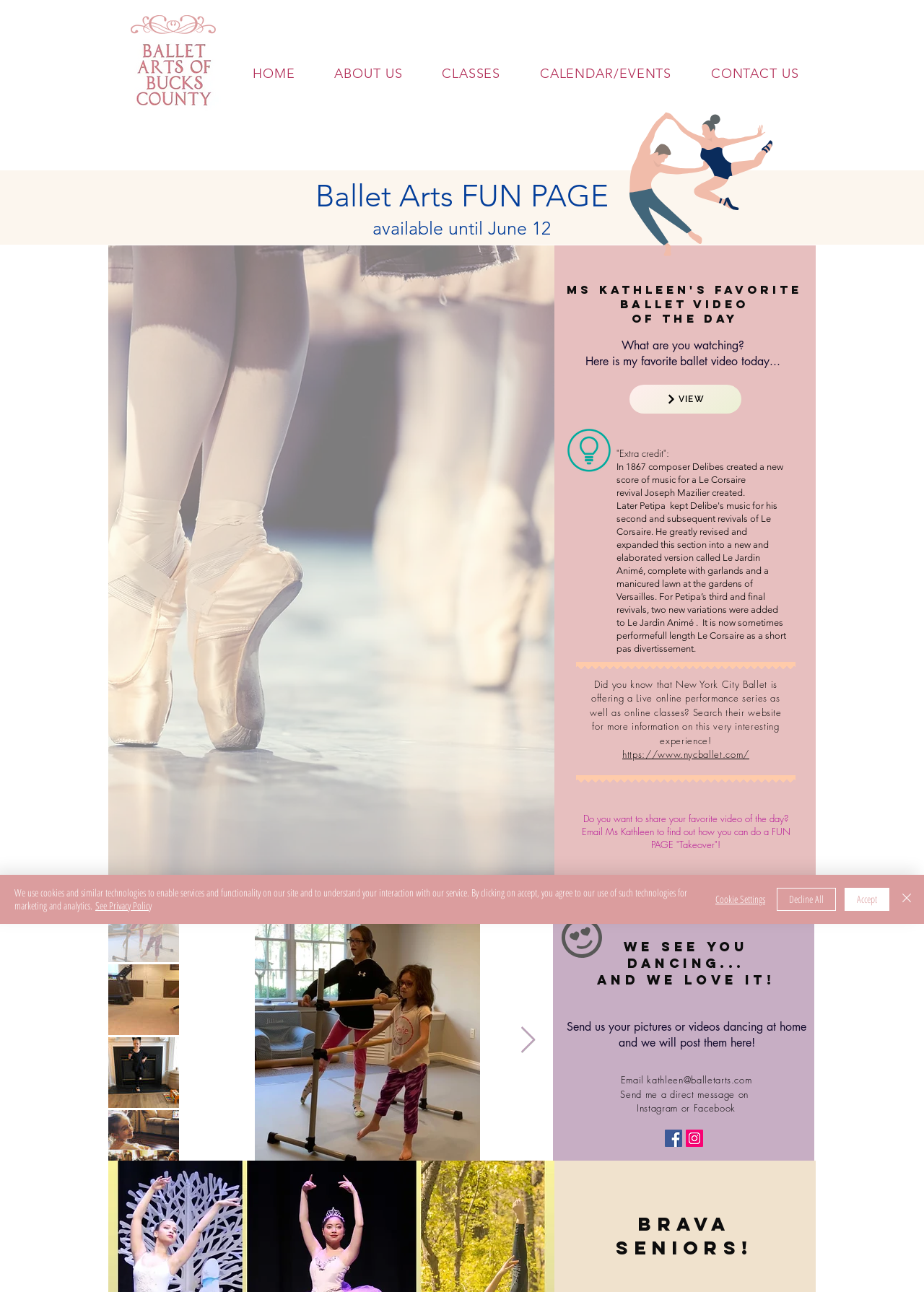Give a succinct answer to this question in a single word or phrase: 
What is the deadline for the Ballet Arts FUN PAGE?

June 12